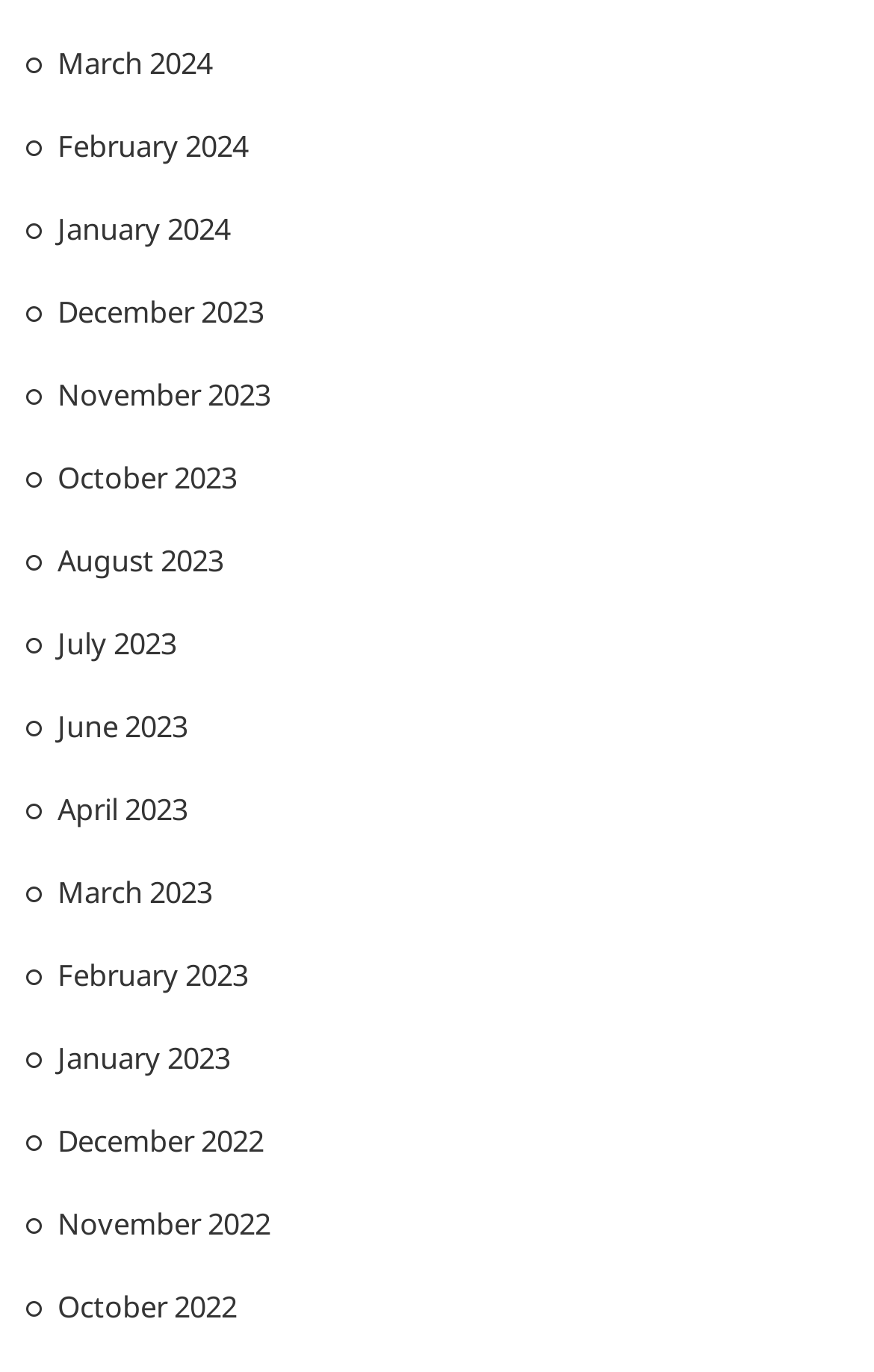Are there any months available in 2022?
Using the information presented in the image, please offer a detailed response to the question.

I found that there are several months available in 2022, including December 2022, November 2022, and October 2022, which are located at the bottom of the list.